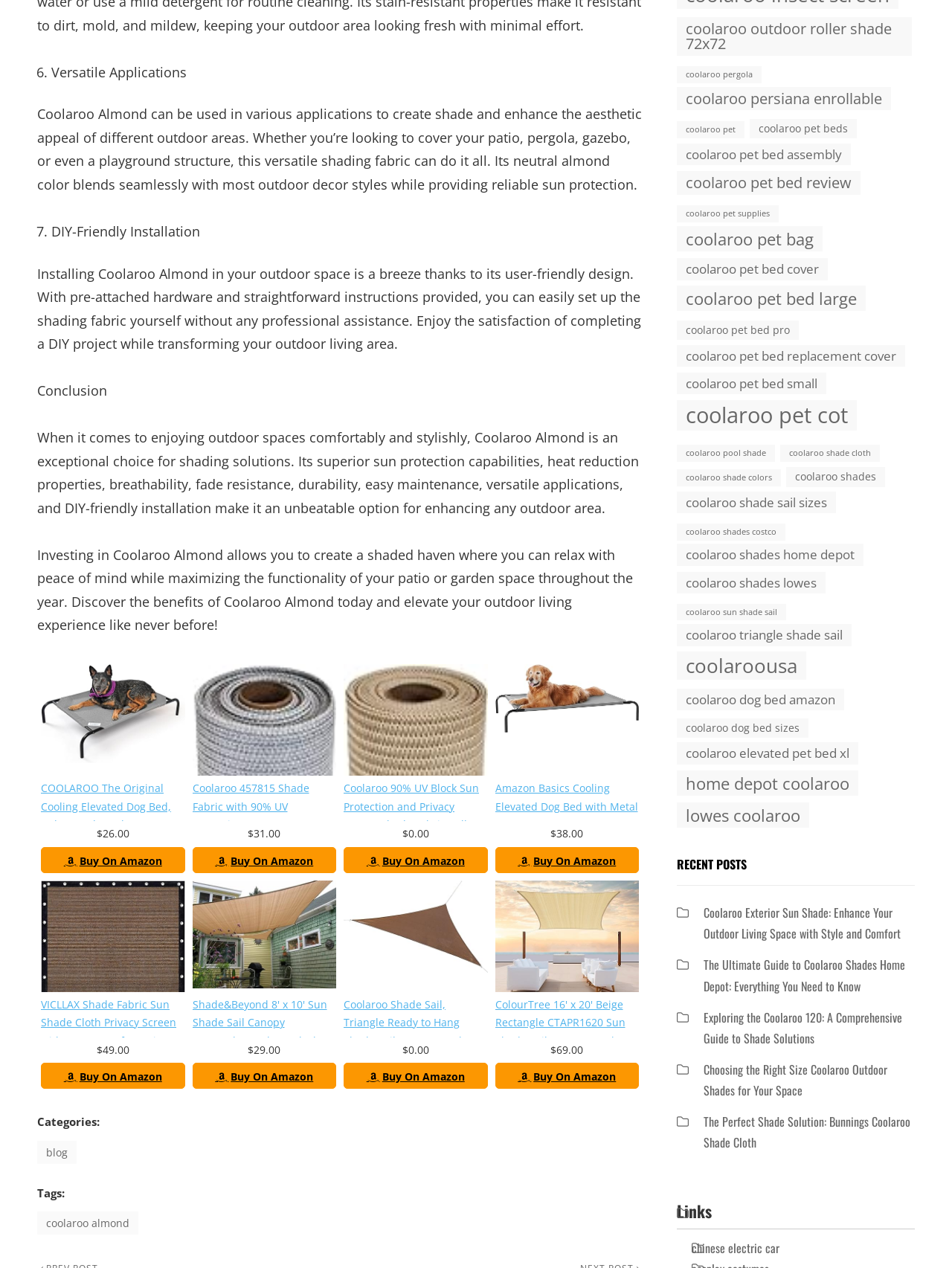What is the price range of the products listed on the webpage?
Using the information from the image, provide a comprehensive answer to the question.

Based on the prices listed on the webpage, the products range in price from $26.00 for the COOLAROO The Original Cooling Elevated Dog Bed to $69.00 for the ColourTree 16' x 20' Beige Rectangle CTAPR1620 Sun Shade Sail Canopy Mesh Fabric UV Block.